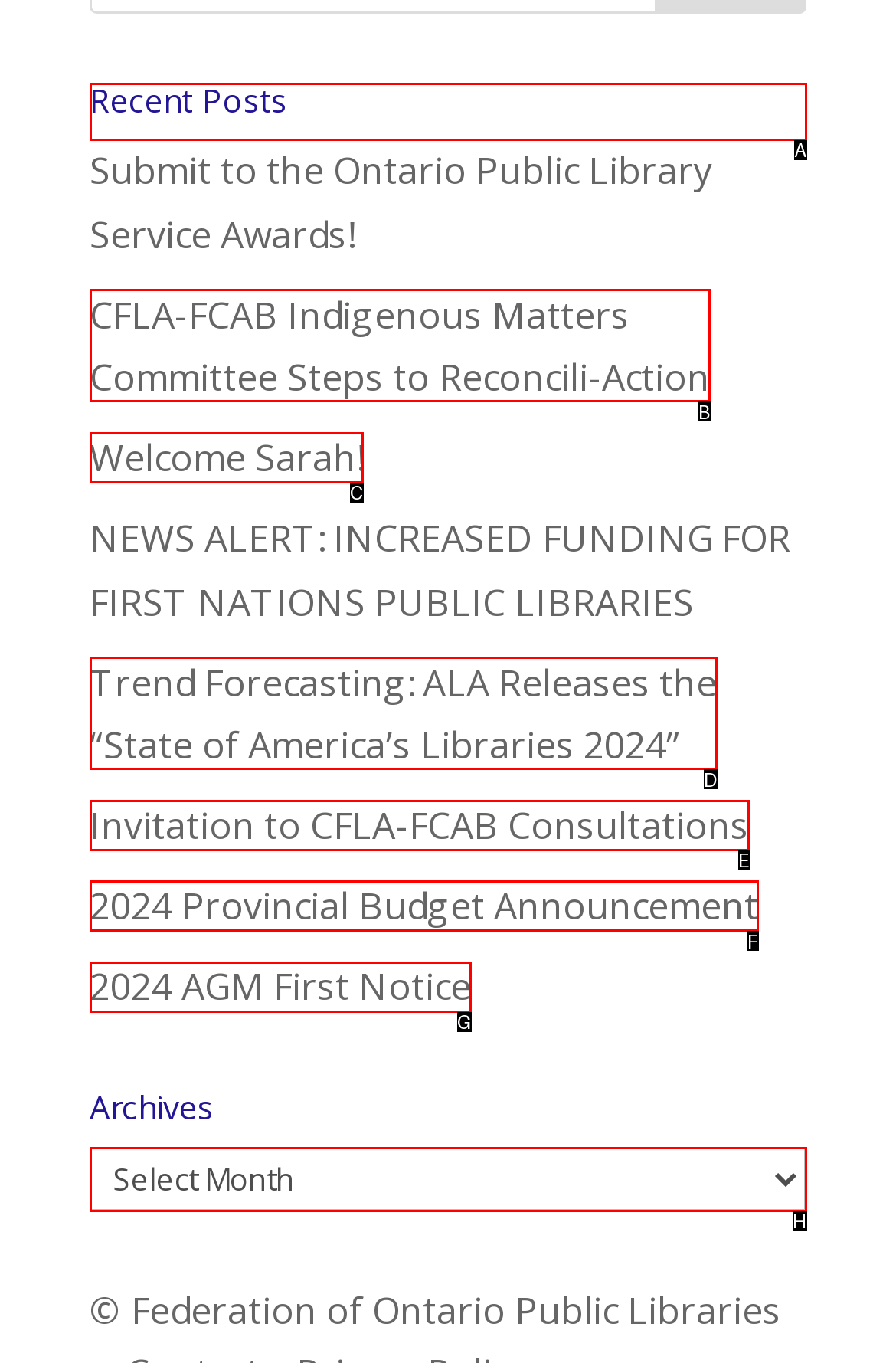For the instruction: View recent posts, which HTML element should be clicked?
Respond with the letter of the appropriate option from the choices given.

A